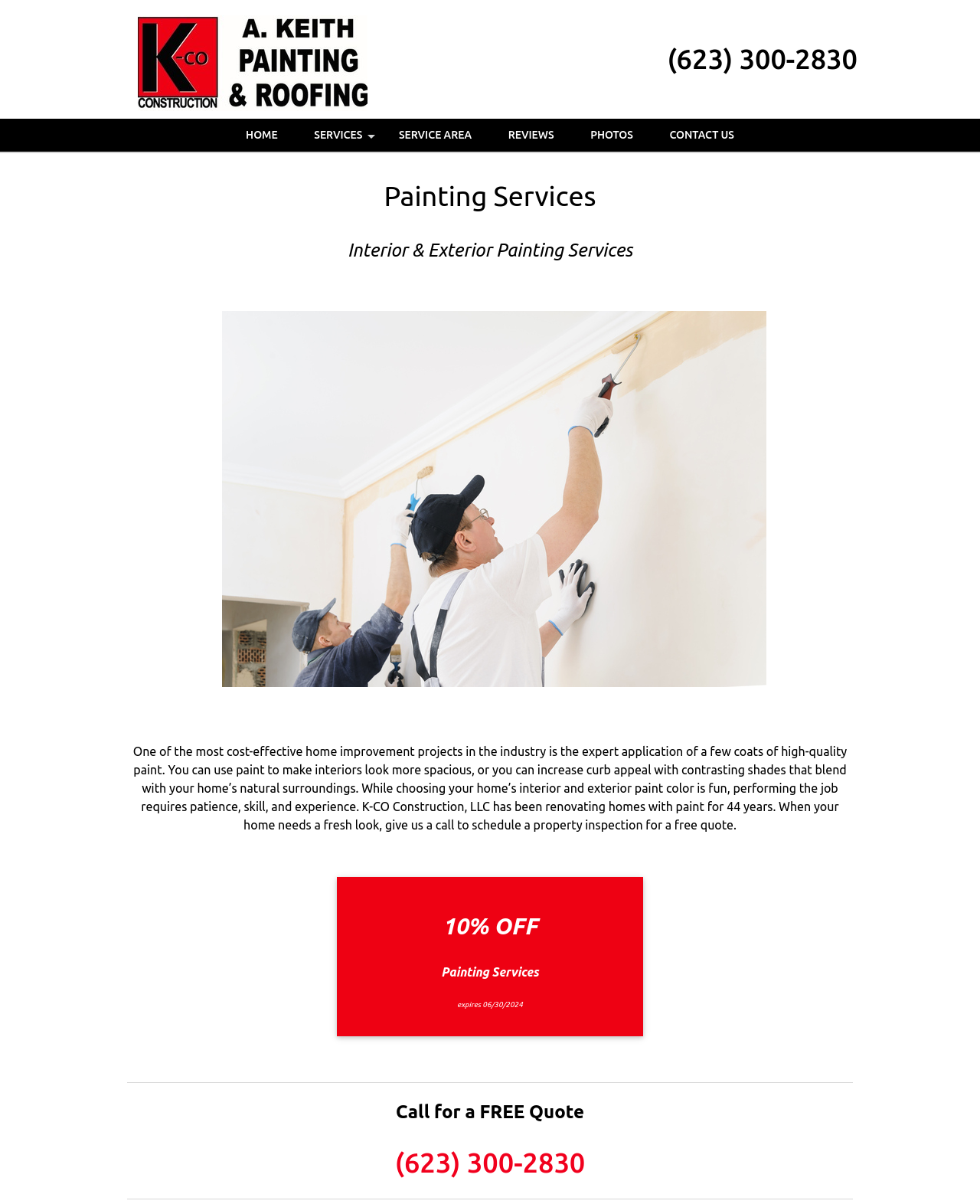Identify the bounding box coordinates of the area you need to click to perform the following instruction: "Navigate to the HOME page".

[0.234, 0.099, 0.301, 0.126]